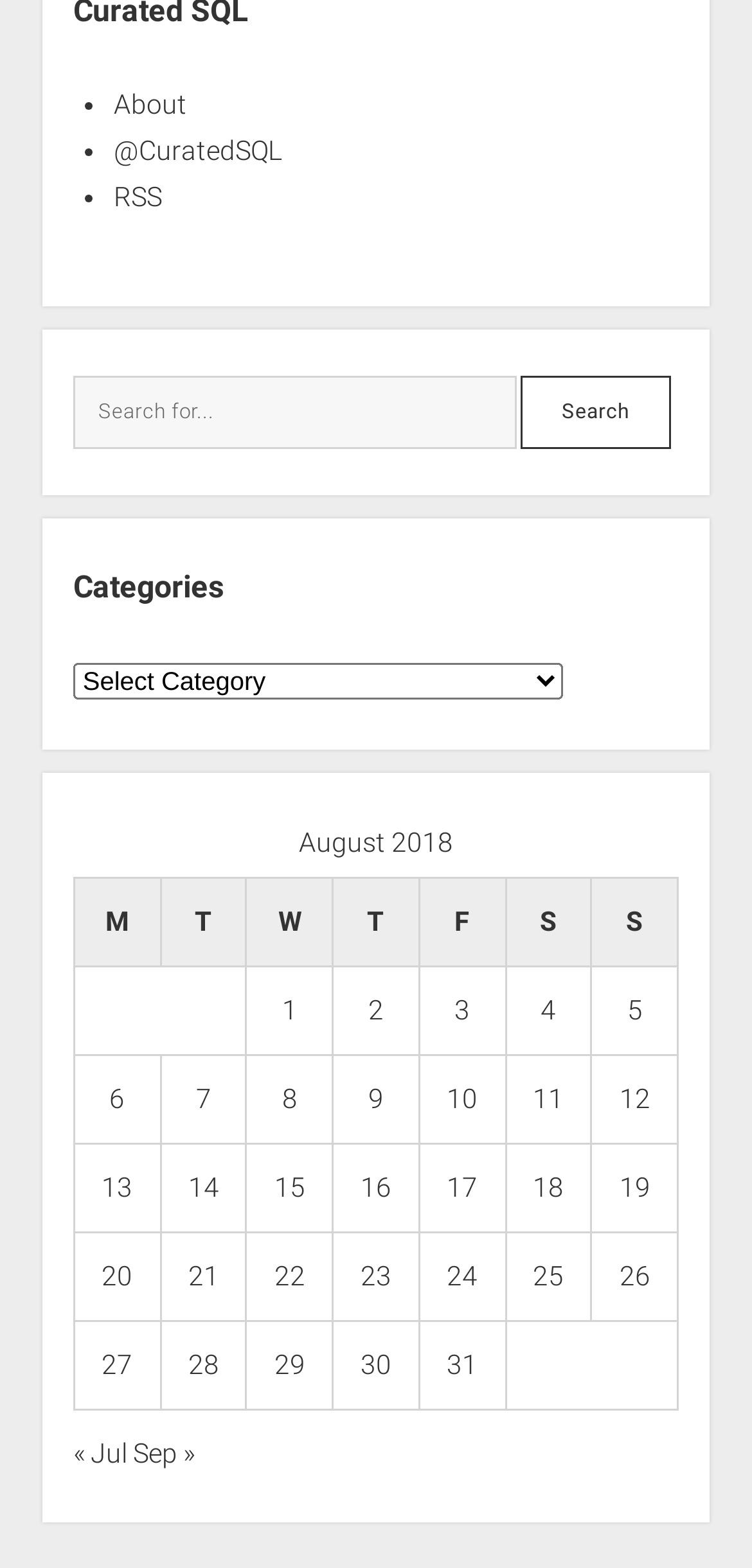Please examine the image and provide a detailed answer to the question: How many categories are there?

I counted the number of combobox elements on the webpage, and there is only one, which is labeled as 'Categories'.